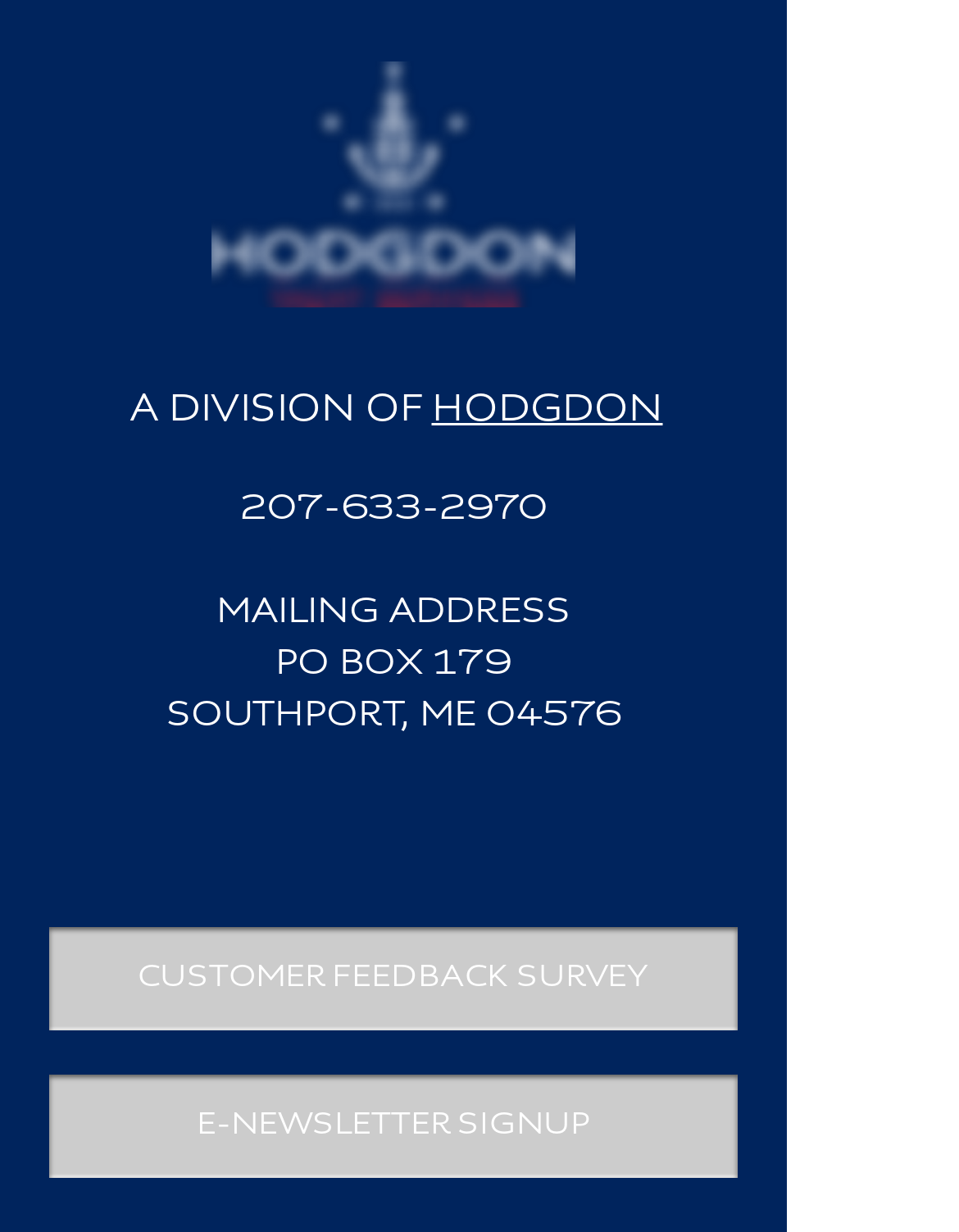What is the purpose of the 'CUSTOMER FEEDBACK SURVEY' link?
Based on the visual, give a brief answer using one word or a short phrase.

To provide customer feedback